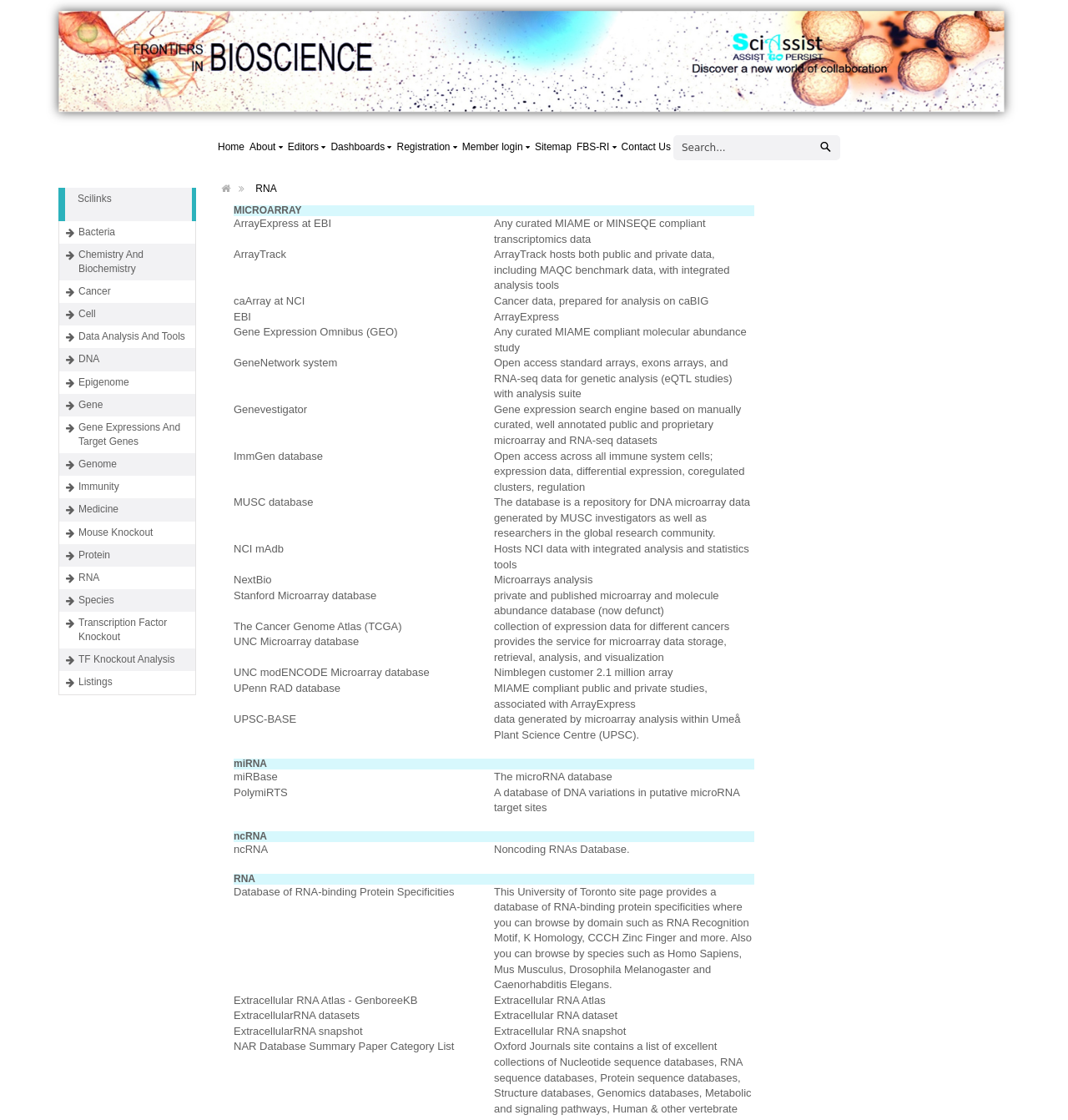How many links are in the table with the heading 'MICROARRAY'?
Provide a detailed answer to the question using information from the image.

I counted the links in the table with the heading 'MICROARRAY', which are 'ArrayExpress at EBI', 'MIAME', 'MINSEQE', 'ArrayTrack', 'ArrayTrack', 'caArray at NCI', 'caBIG', 'EBI', 'Gene Expression Omnibus', 'MIAME', 'GeneNetwork system', 'Genevestigator', and 'ImmGen database'.